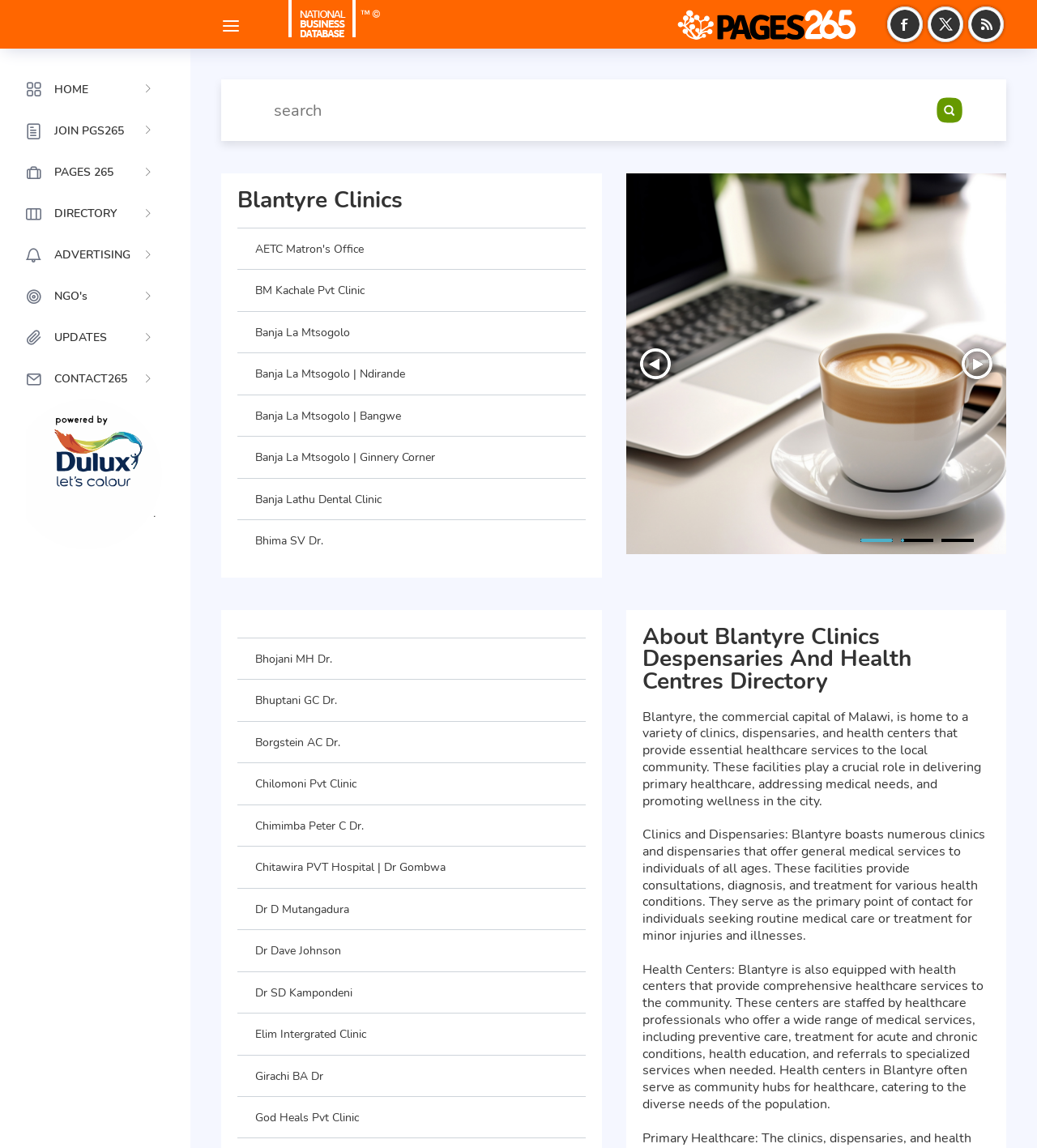How many social media links are there at the top right corner?
Based on the screenshot, respond with a single word or phrase.

4